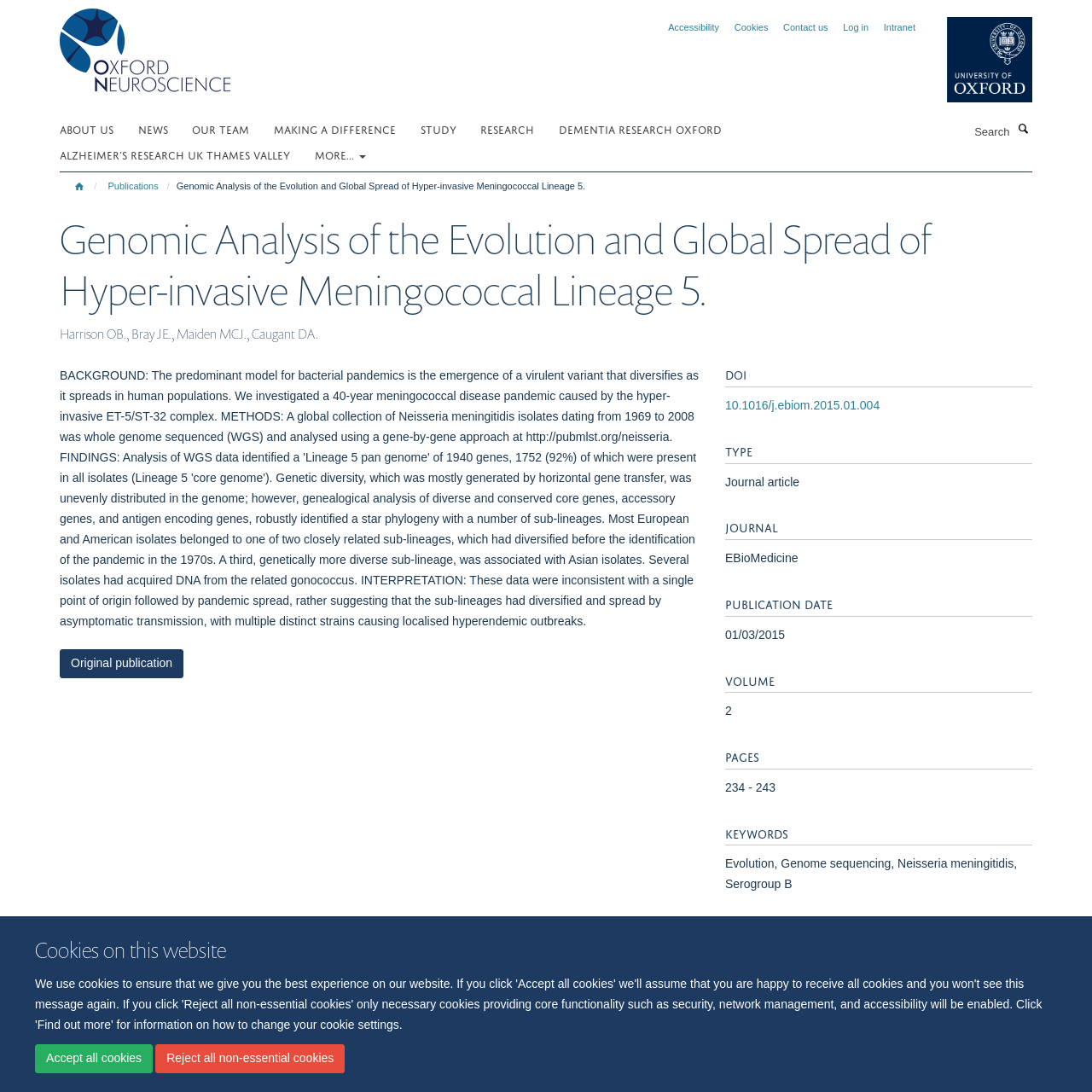For the element described, predict the bounding box coordinates as (top-left x, top-left y, bottom-right x, bottom-right y). All values should be between 0 and 1. Element description: Privacy Policy

[0.467, 0.899, 0.52, 0.909]